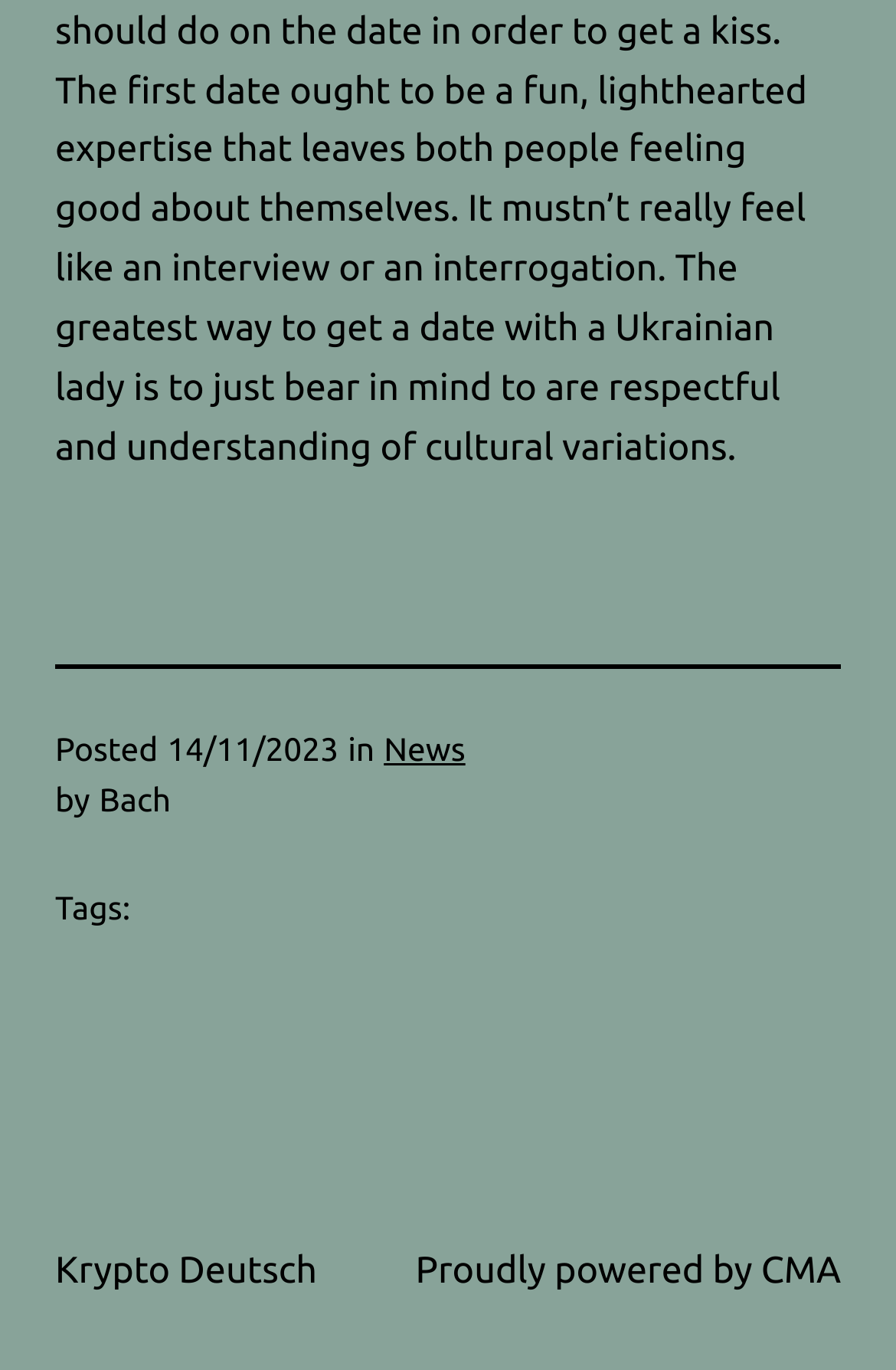What is the date of the posted article?
Refer to the image and provide a one-word or short phrase answer.

14/11/2023